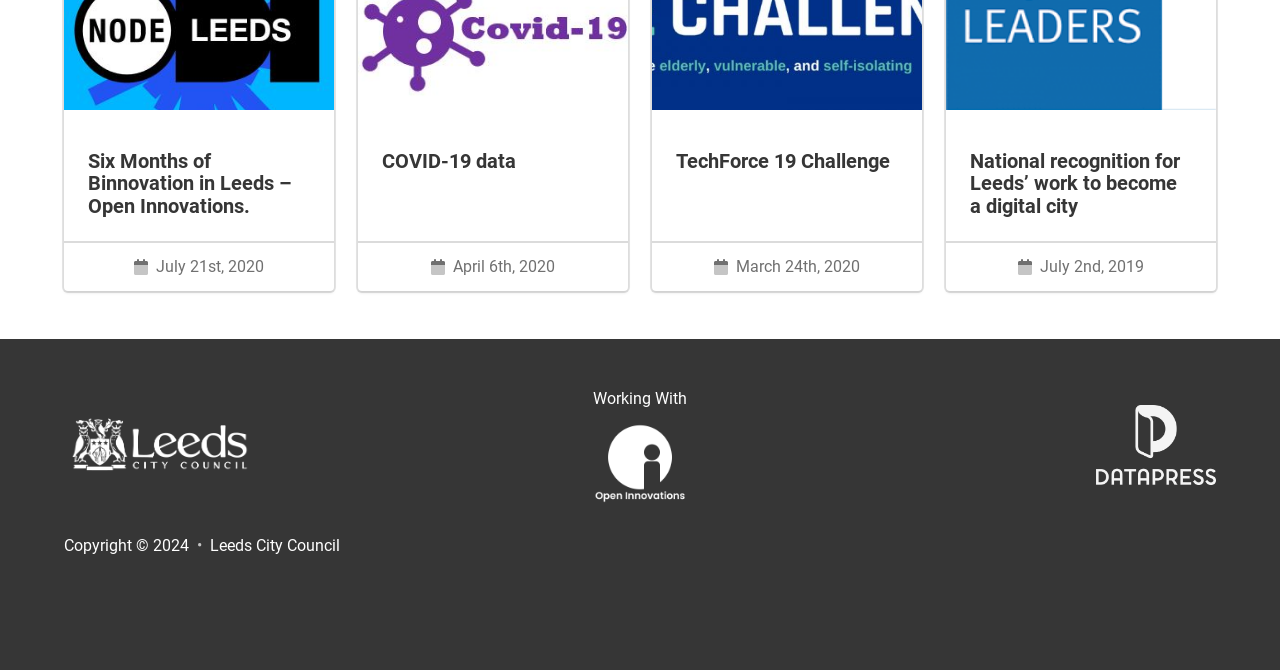Carefully examine the image and provide an in-depth answer to the question: What is the copyright year mentioned?

I found the 'Copyright © 2024' text at the bottom of the webpage, which indicates the copyright year.